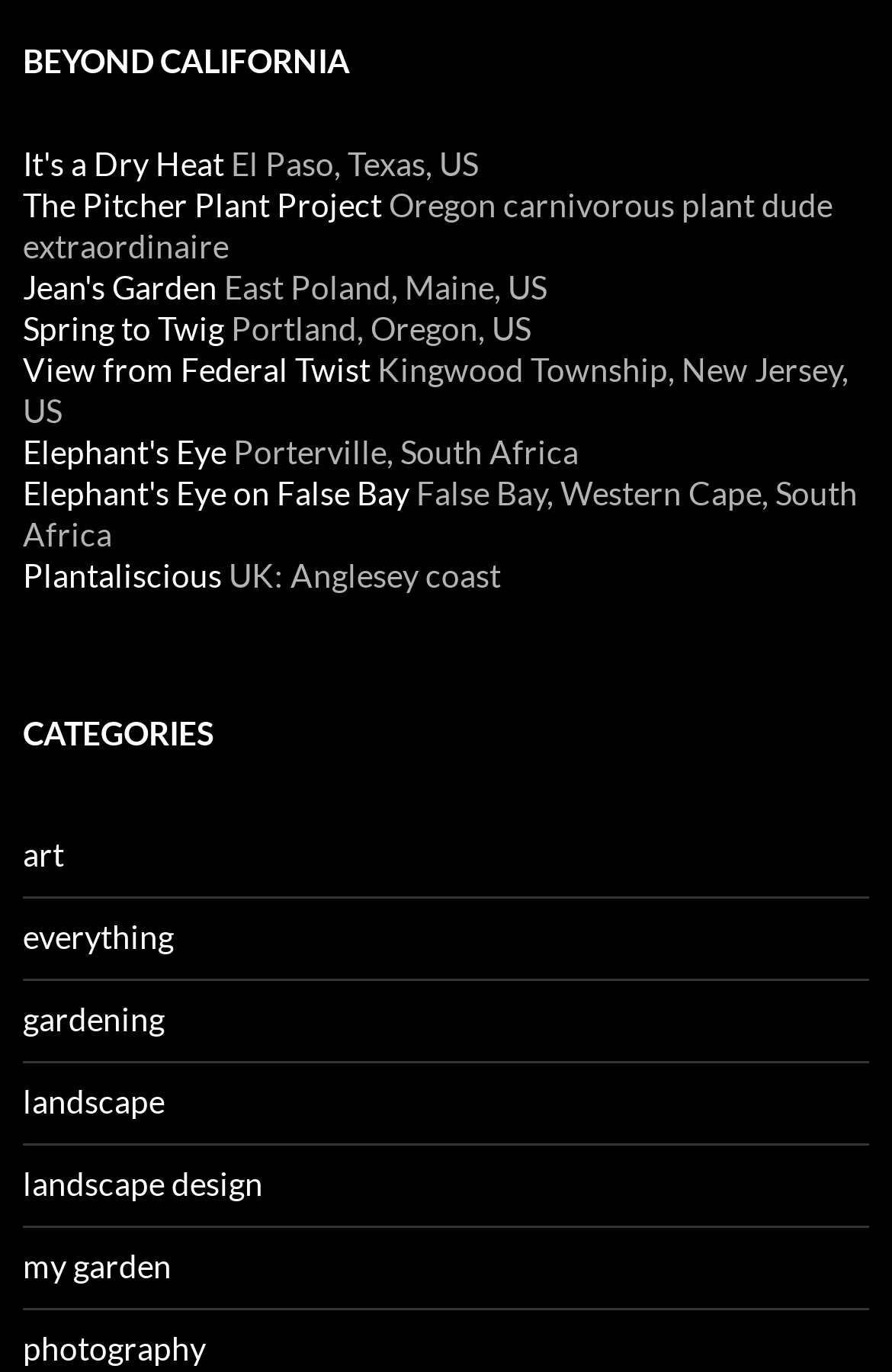Predict the bounding box coordinates of the area that should be clicked to accomplish the following instruction: "Visit 'The Pitcher Plant Project'". The bounding box coordinates should consist of four float numbers between 0 and 1, i.e., [left, top, right, bottom].

[0.026, 0.135, 0.428, 0.163]